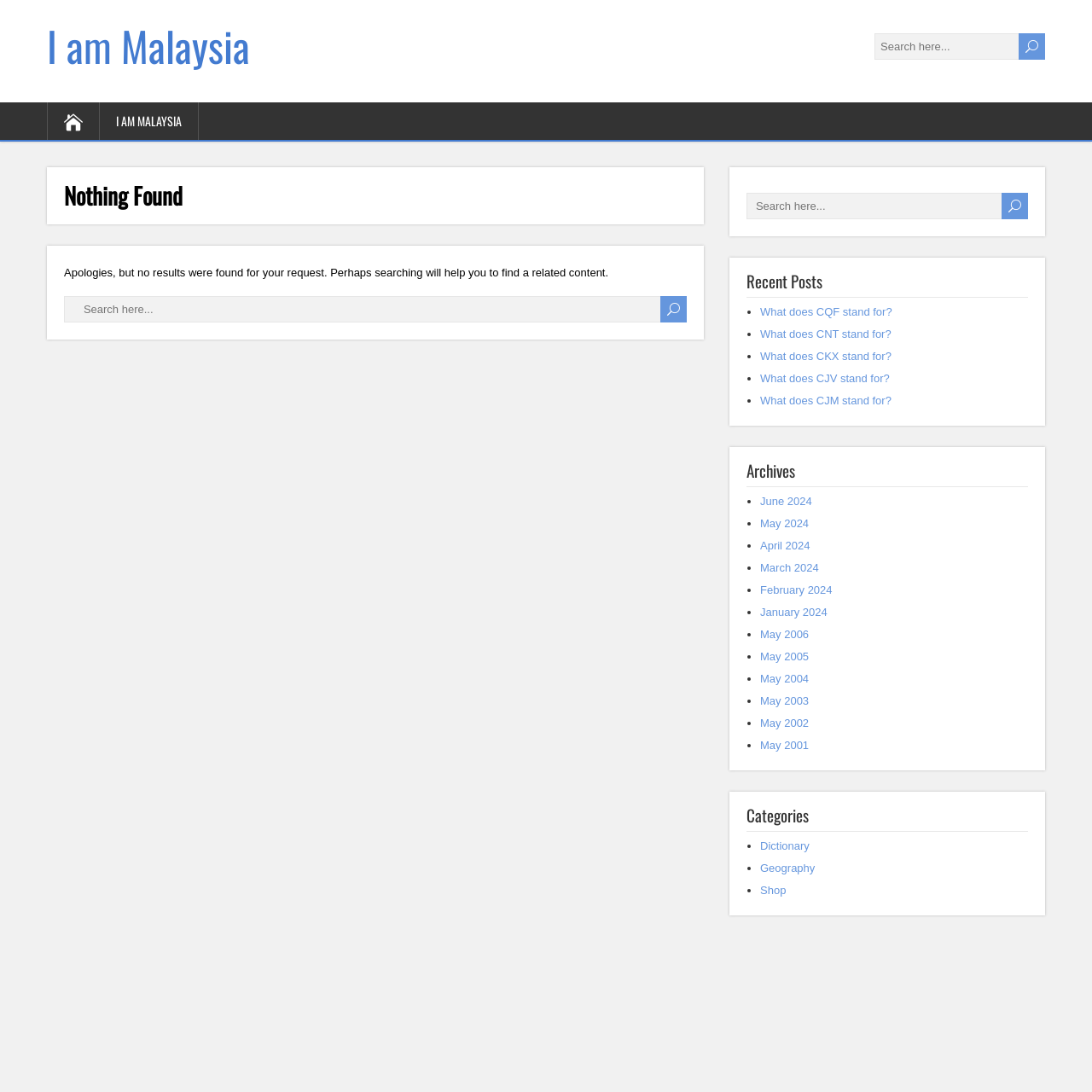Locate the bounding box coordinates of the UI element described by: "January 2024". Provide the coordinates as four float numbers between 0 and 1, formatted as [left, top, right, bottom].

[0.696, 0.555, 0.758, 0.566]